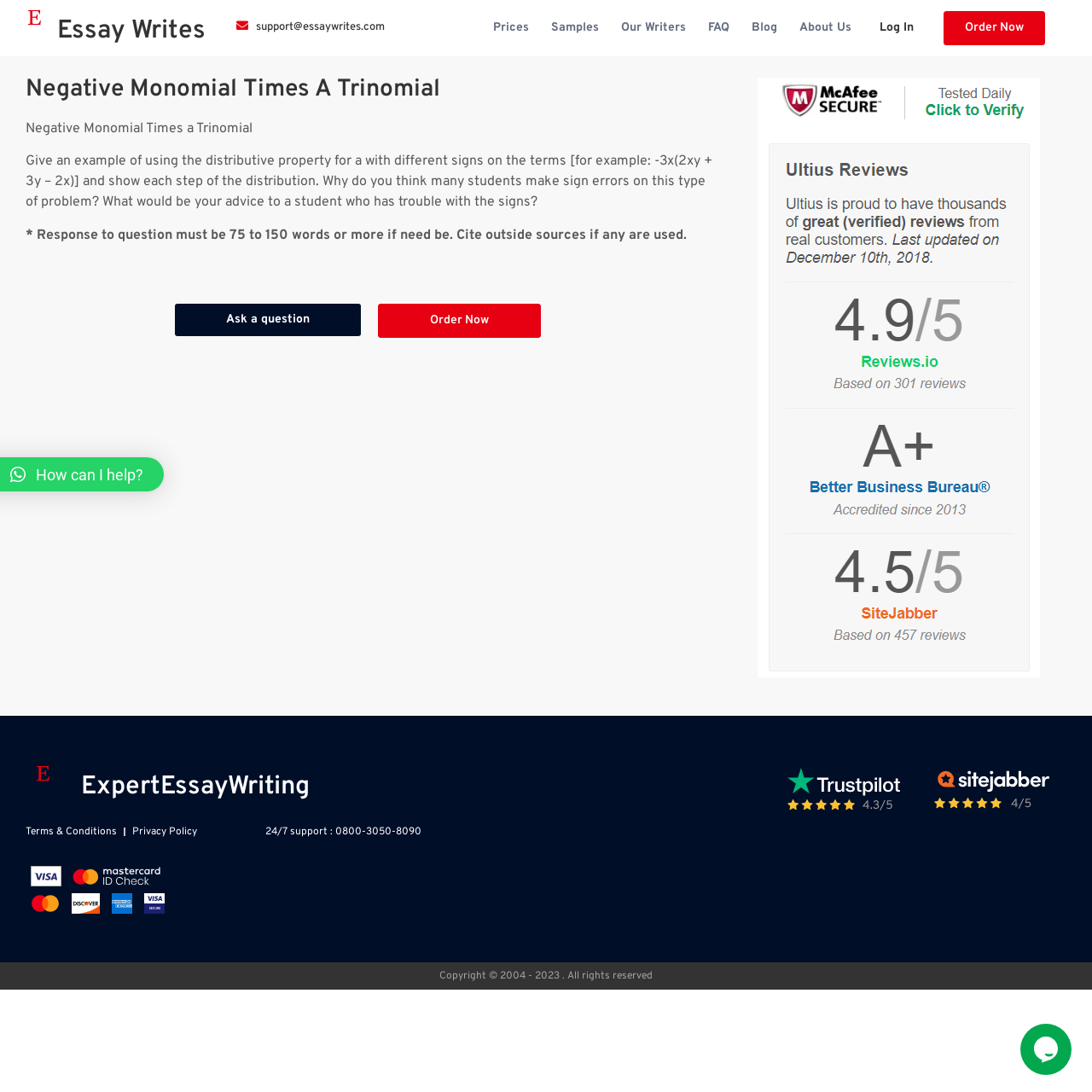What is the topic of the essay?
Give a single word or phrase as your answer by examining the image.

Negative Monomial Times A Trinomial